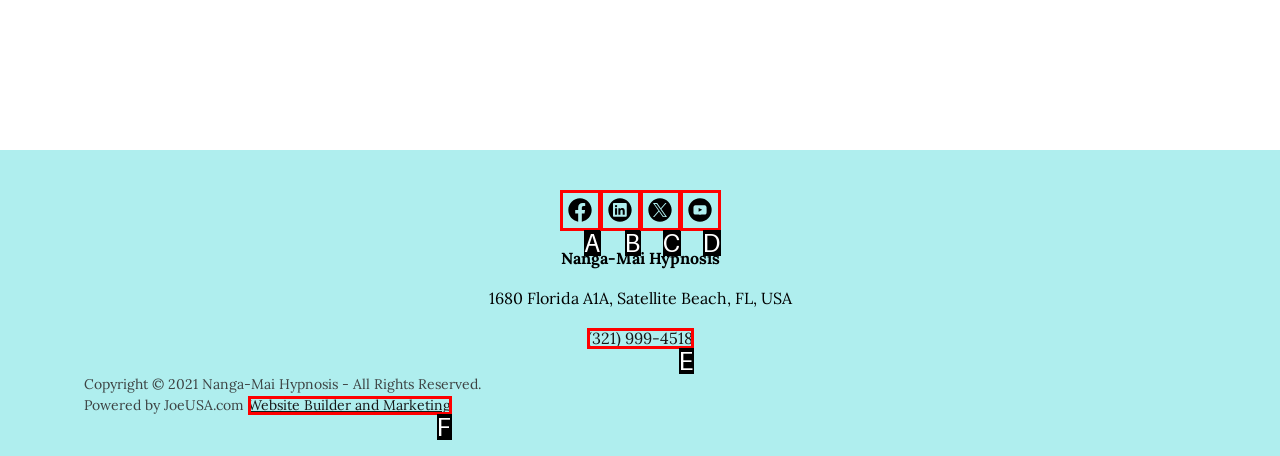Determine which HTML element corresponds to the description: Website Builder and Marketing. Provide the letter of the correct option.

F